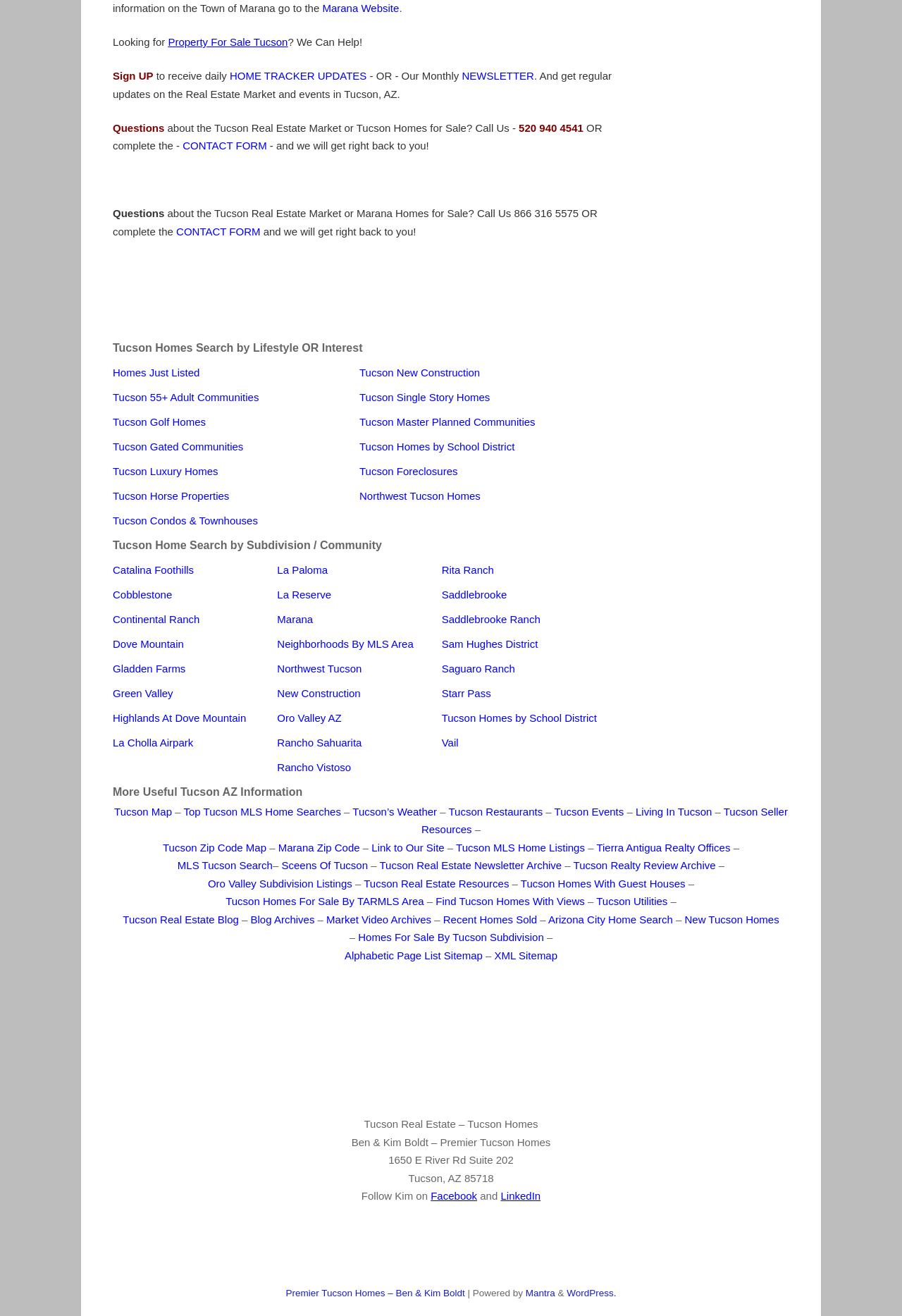Pinpoint the bounding box coordinates of the element that must be clicked to accomplish the following instruction: "Get regular updates on the real estate market and events in Tucson". The coordinates should be in the format of four float numbers between 0 and 1, i.e., [left, top, right, bottom].

[0.512, 0.053, 0.592, 0.062]